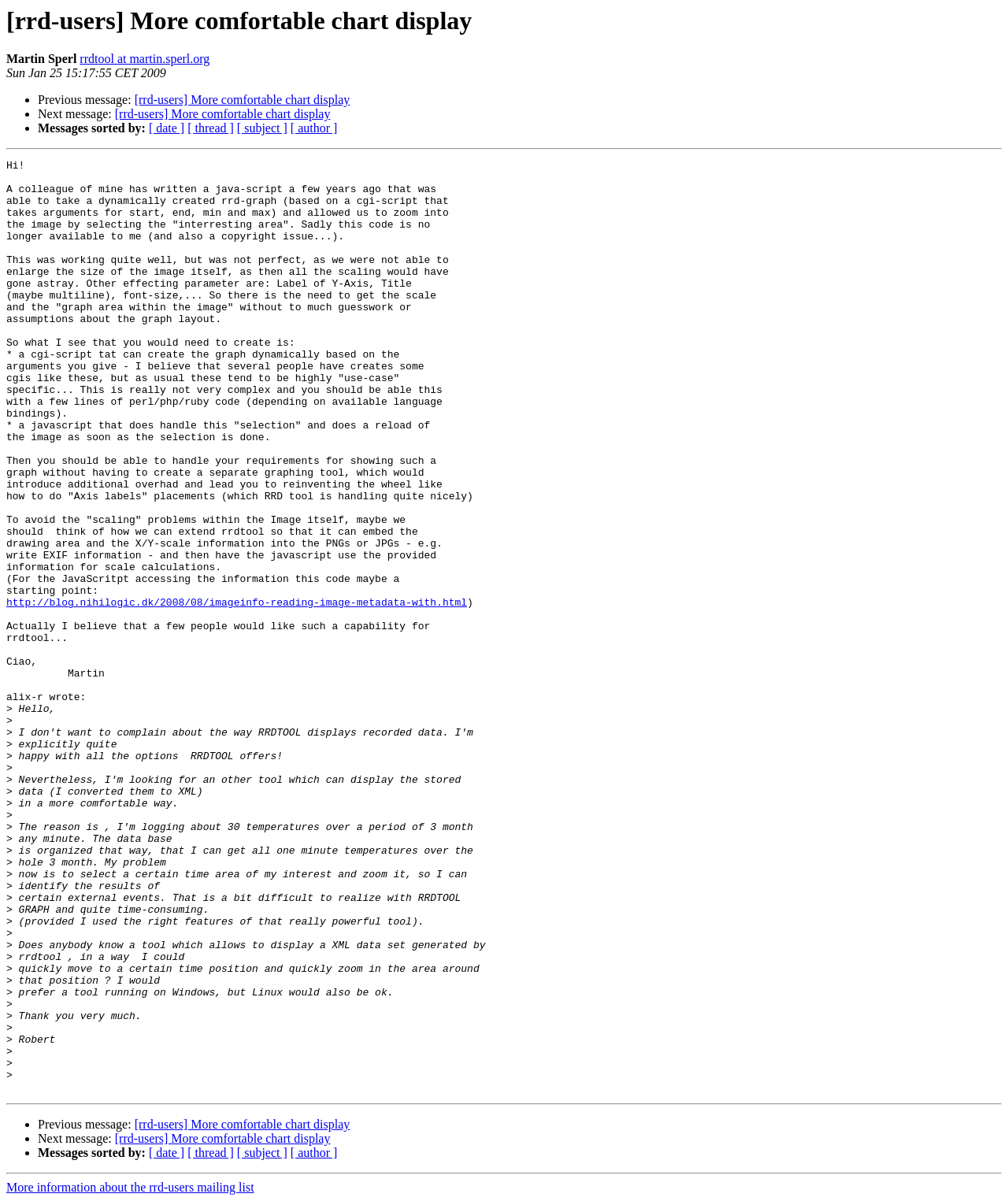Extract the primary headline from the webpage and present its text.

[rrd-users] More comfortable chart display